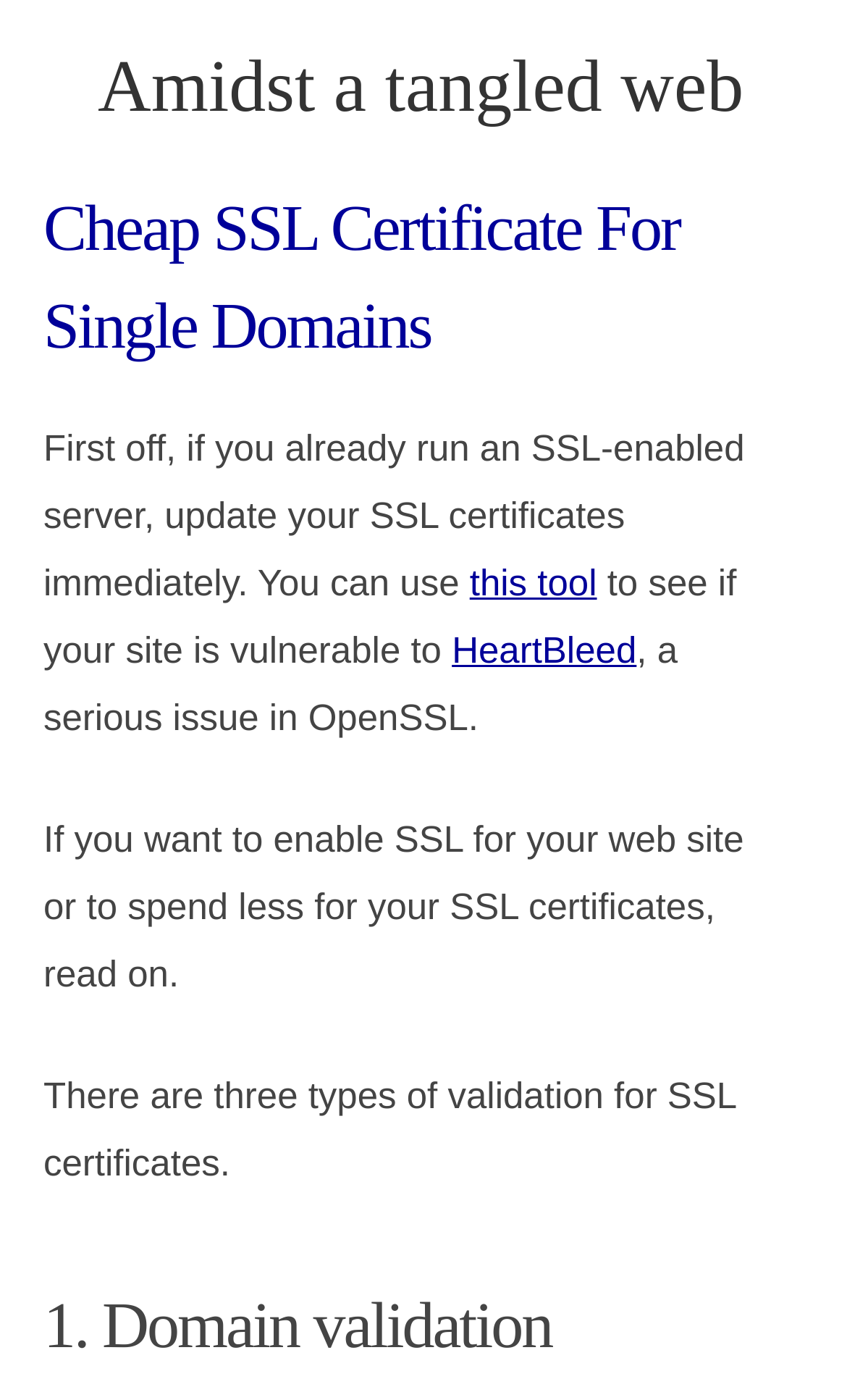Create a detailed summary of the webpage's content and design.

The webpage appears to be focused on SSL certificates, specifically discussing the importance of updating SSL certificates due to the HeartBleed vulnerability. 

At the top of the page, there is a heading that reads "Cheap SSL Certificate For Single Domains". Below this heading, there is a link with the same text. 

To the right of the heading, there is another link titled "Amidst a tangled web". 

The main content of the page starts with a paragraph of text that explains the urgency of updating SSL certificates, mentioning a tool that can be used to check for vulnerability to HeartBleed. This paragraph contains two links, "this tool" and "HeartBleed". 

Following this paragraph, there is another paragraph that discusses the benefits of enabling SSL for a website and finding affordable SSL certificates. 

Further down the page, there is a heading that reads "1. Domain validation", which suggests that the page may be discussing different types of validation for SSL certificates.